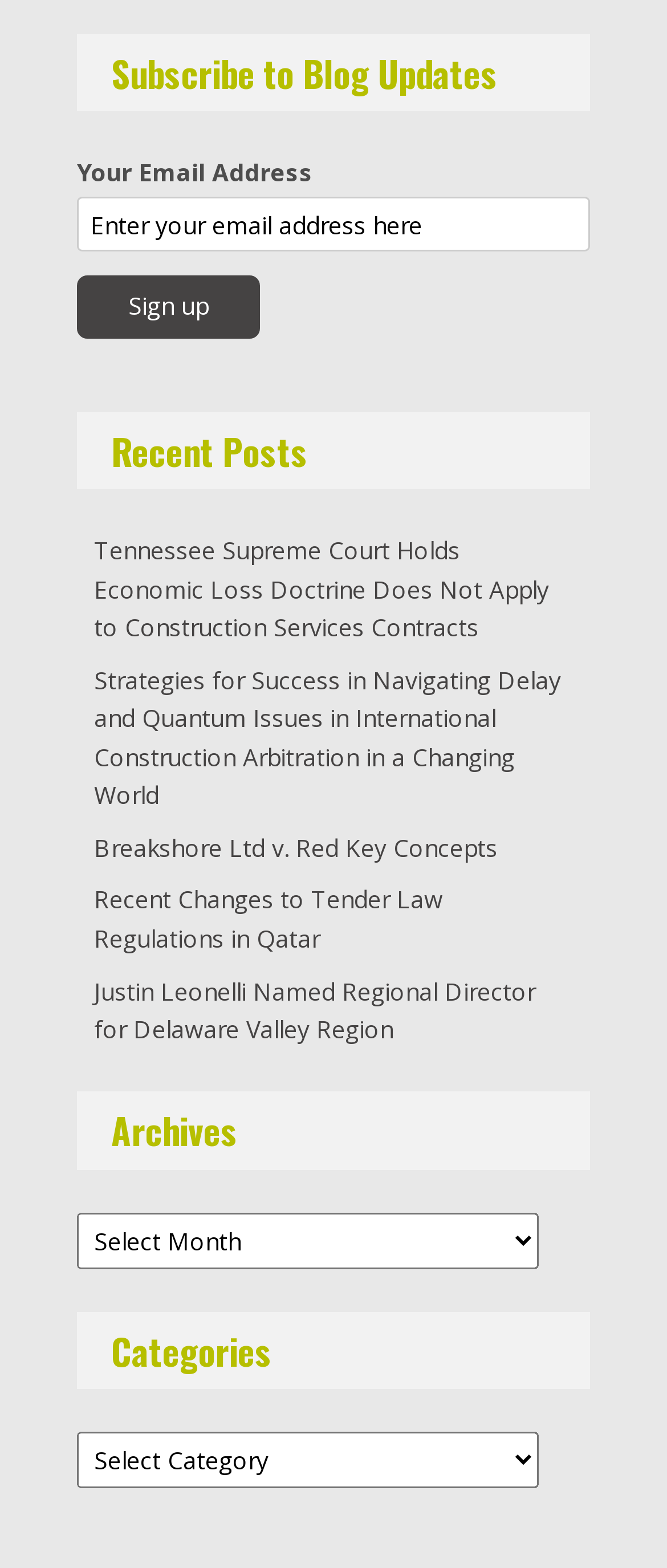Consider the image and give a detailed and elaborate answer to the question: 
What is the function of the button?

The button is labeled 'Sign up' and is located next to the textbox for entering an email address, suggesting that it is used to submit the email address and complete the sign-up process.